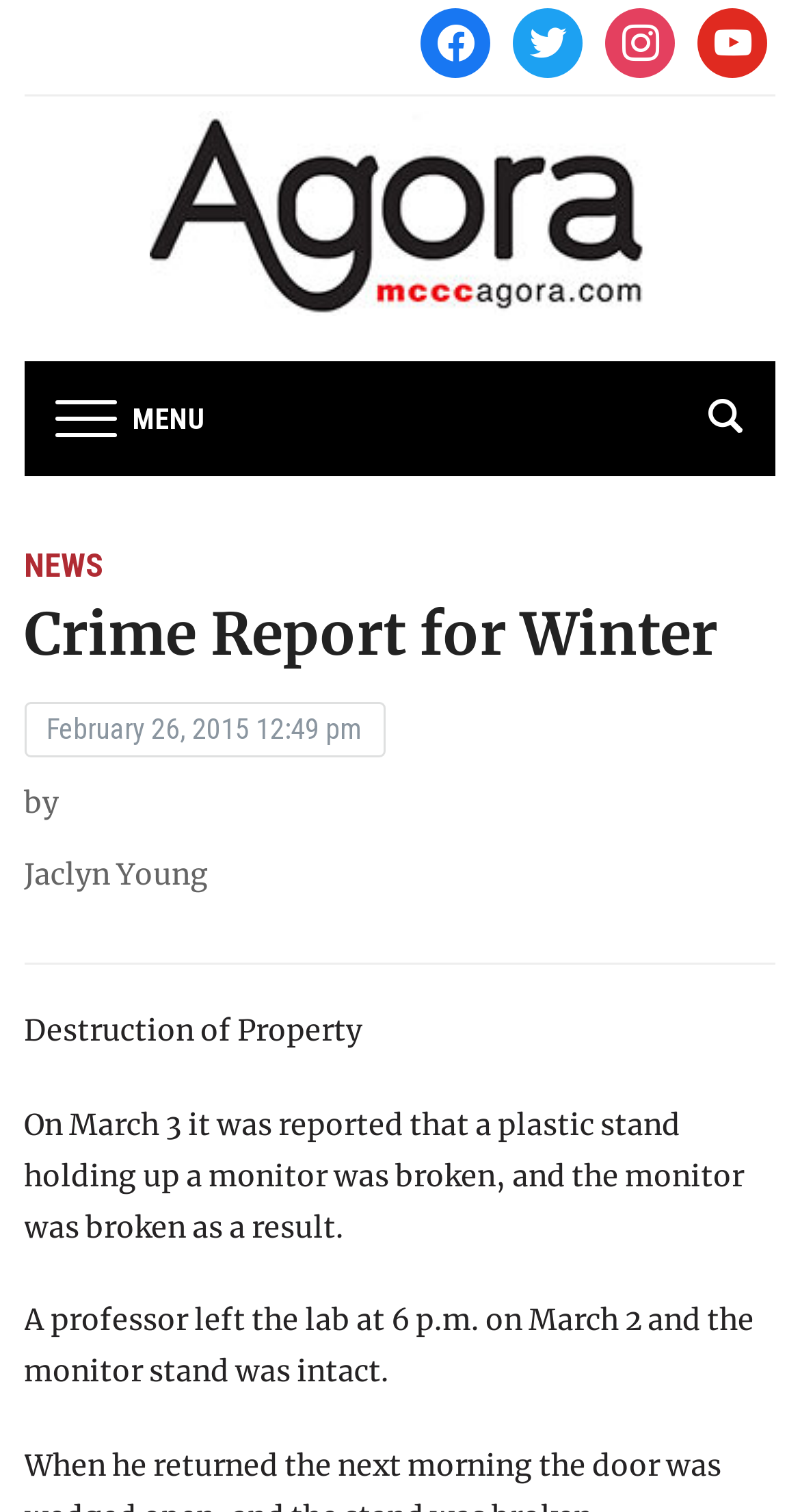Answer the question with a single word or phrase: 
What is the date of the crime report?

February 26, 2015